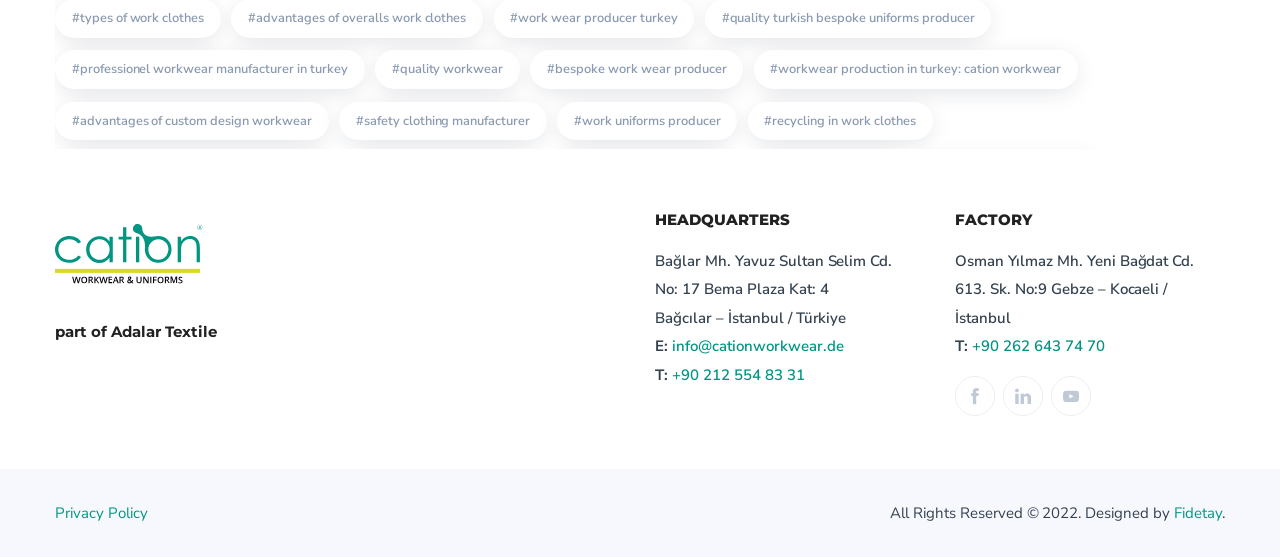Identify the bounding box coordinates of the clickable region required to complete the instruction: "Visit Facebook page". The coordinates should be given as four float numbers within the range of 0 and 1, i.e., [left, top, right, bottom].

[0.784, 0.674, 0.815, 0.746]